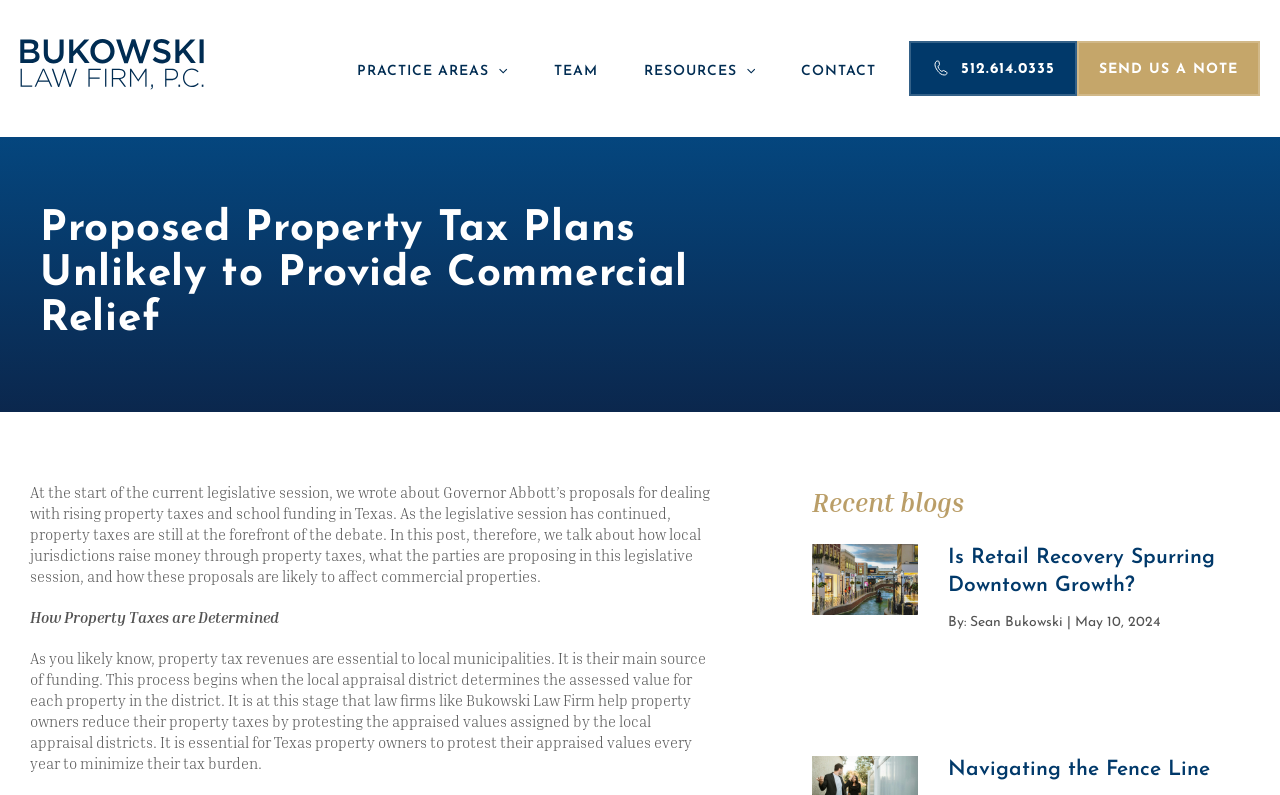From the element description parent_node: PRACTICE AREAS aria-label="Menu Toggle", predict the bounding box coordinates of the UI element. The coordinates must be specified in the format (top-left x, top-left y, bottom-right x, bottom-right y) and should be within the 0 to 1 range.

[0.382, 0.047, 0.397, 0.135]